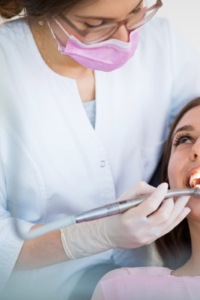What is the purpose of the overhead lights?
Using the image, give a concise answer in the form of a single word or short phrase.

To emphasize oral health